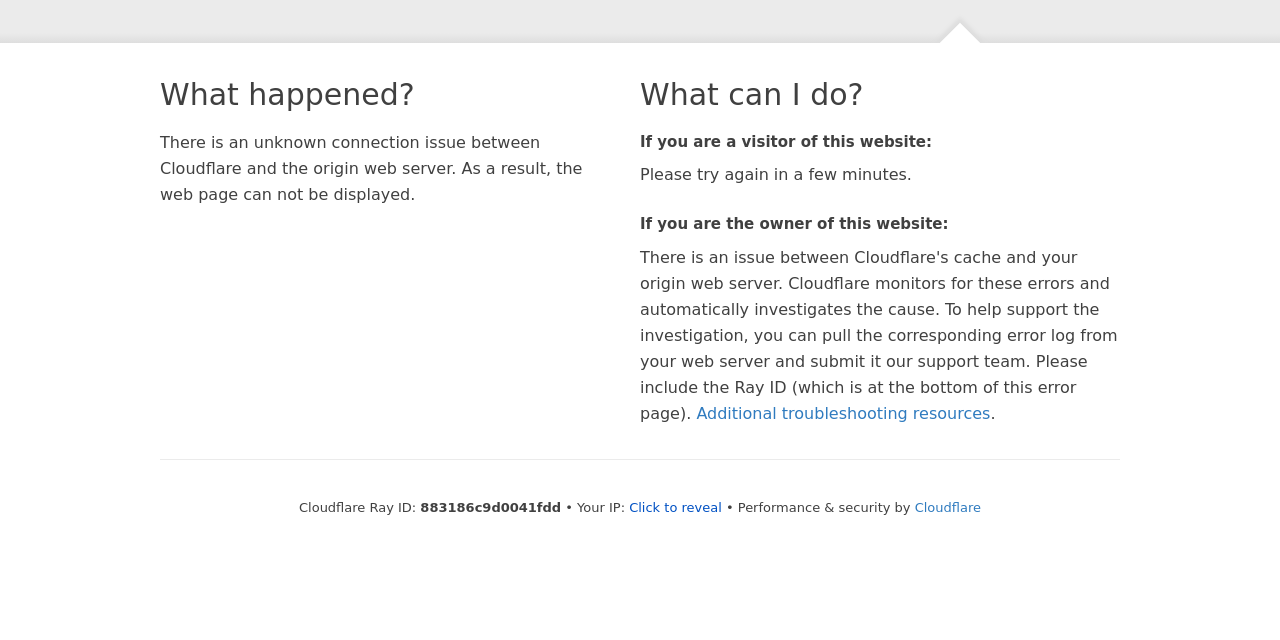Bounding box coordinates should be provided in the format (top-left x, top-left y, bottom-right x, bottom-right y) with all values between 0 and 1. Identify the bounding box for this UI element: Cloudflare

[0.715, 0.781, 0.766, 0.804]